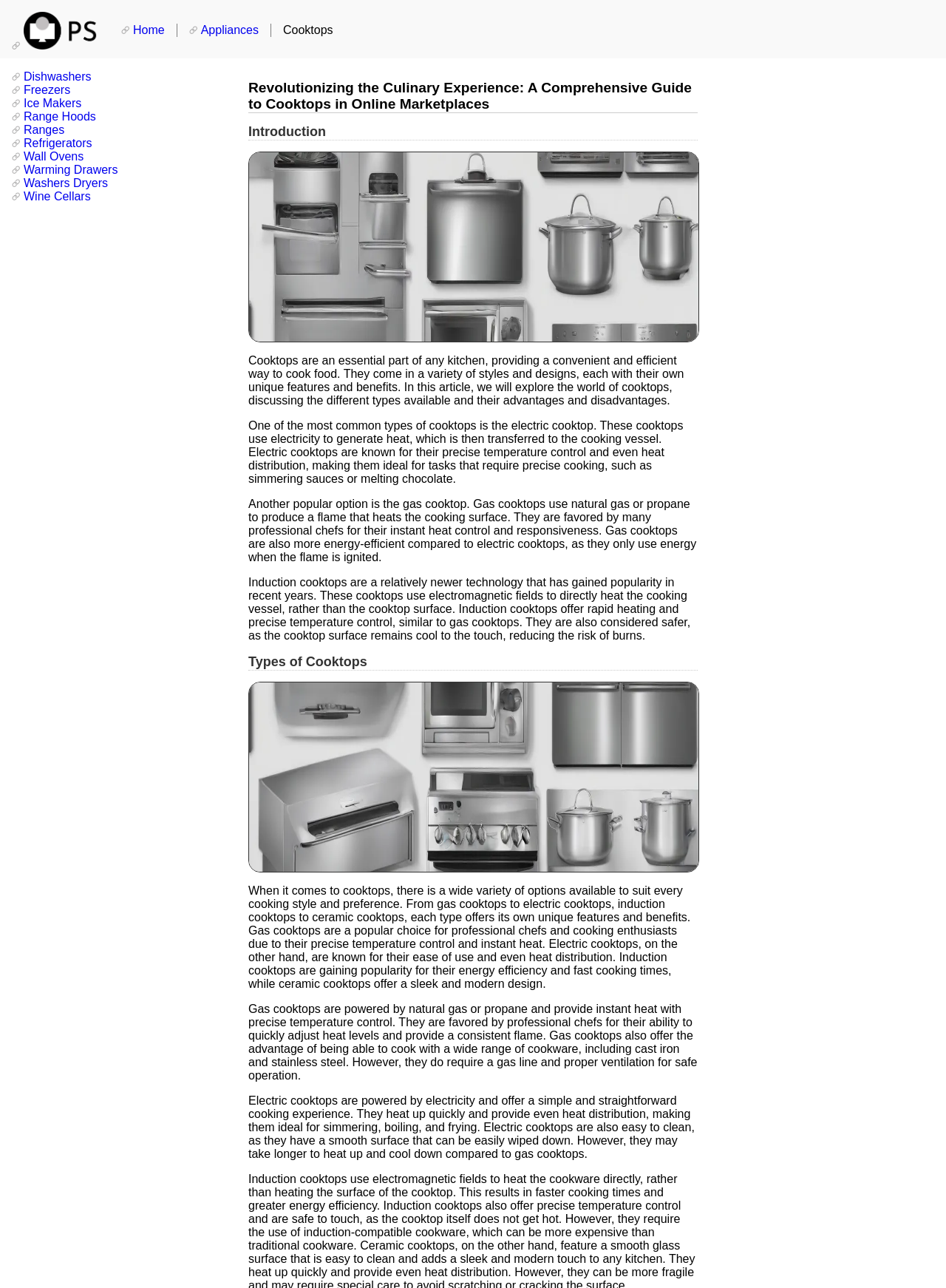What are the three types of cooktops mentioned on this webpage?
Using the image provided, answer with just one word or phrase.

Electric, Gas, Induction